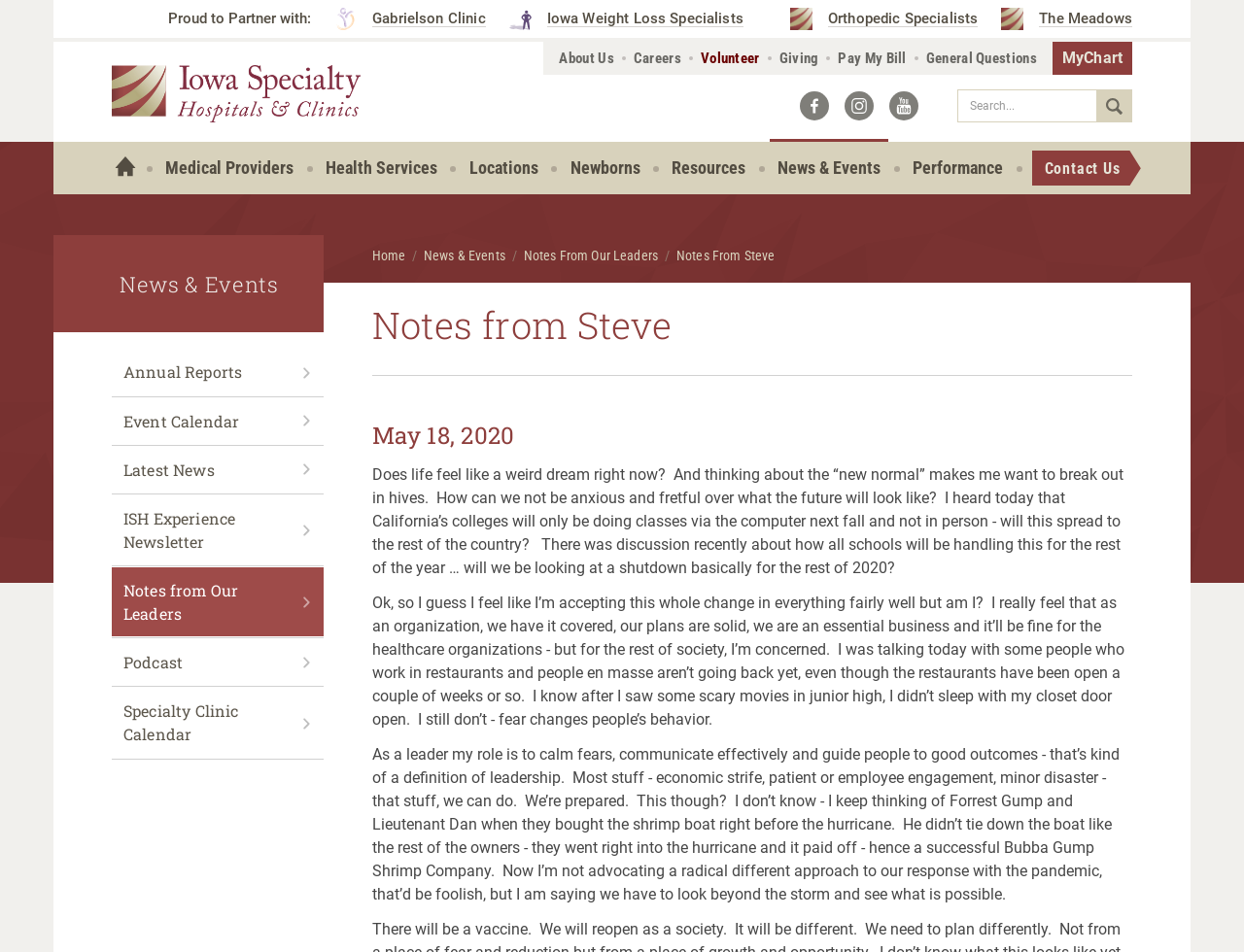How many links are there in the 'Medical Providers' section?
Using the visual information, reply with a single word or short phrase.

0